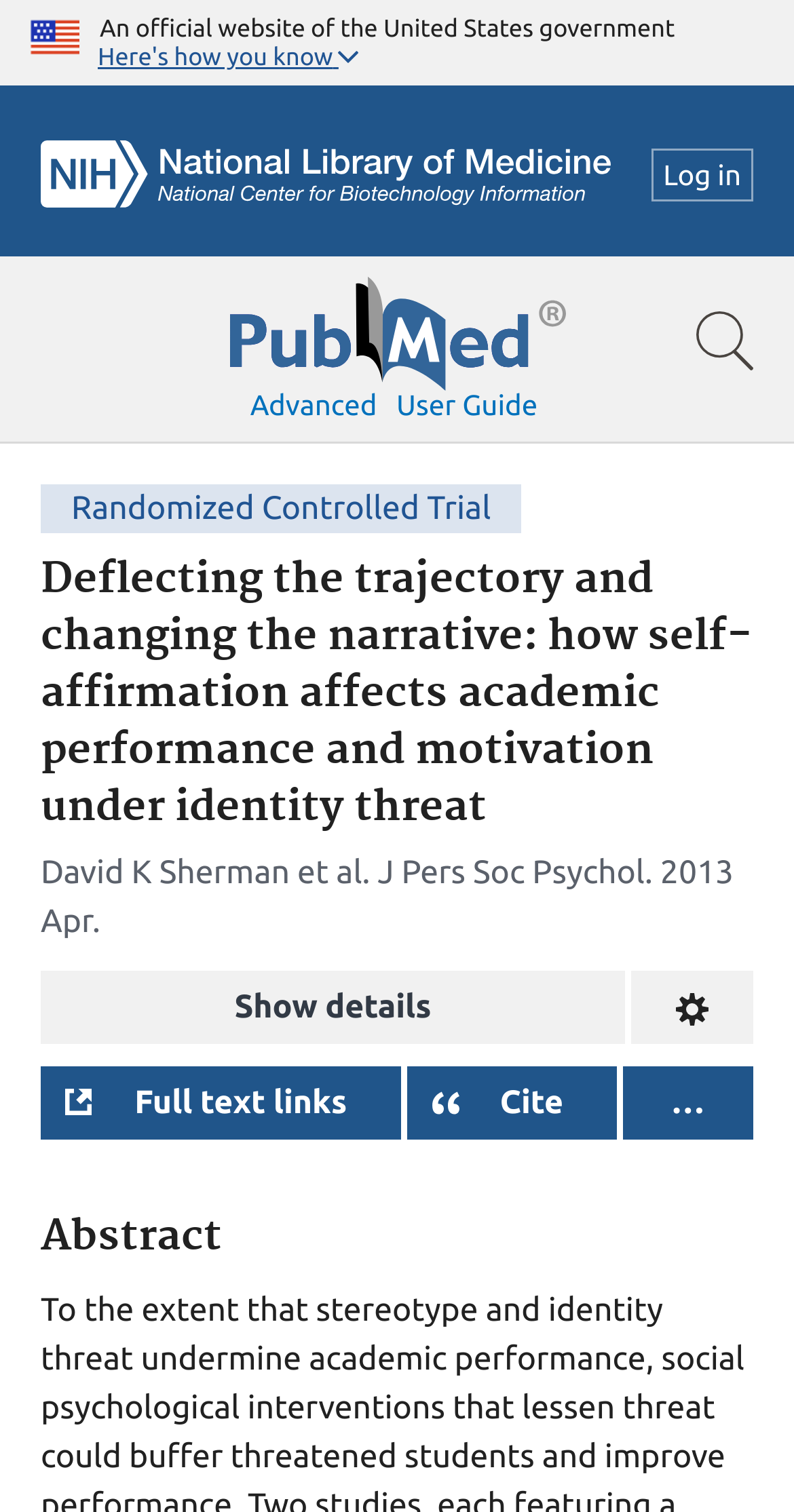Use the details in the image to answer the question thoroughly: 
What is the publication date of the article?

I found this information by looking at the article details section, where I saw the publication date listed as '2013 Apr'.